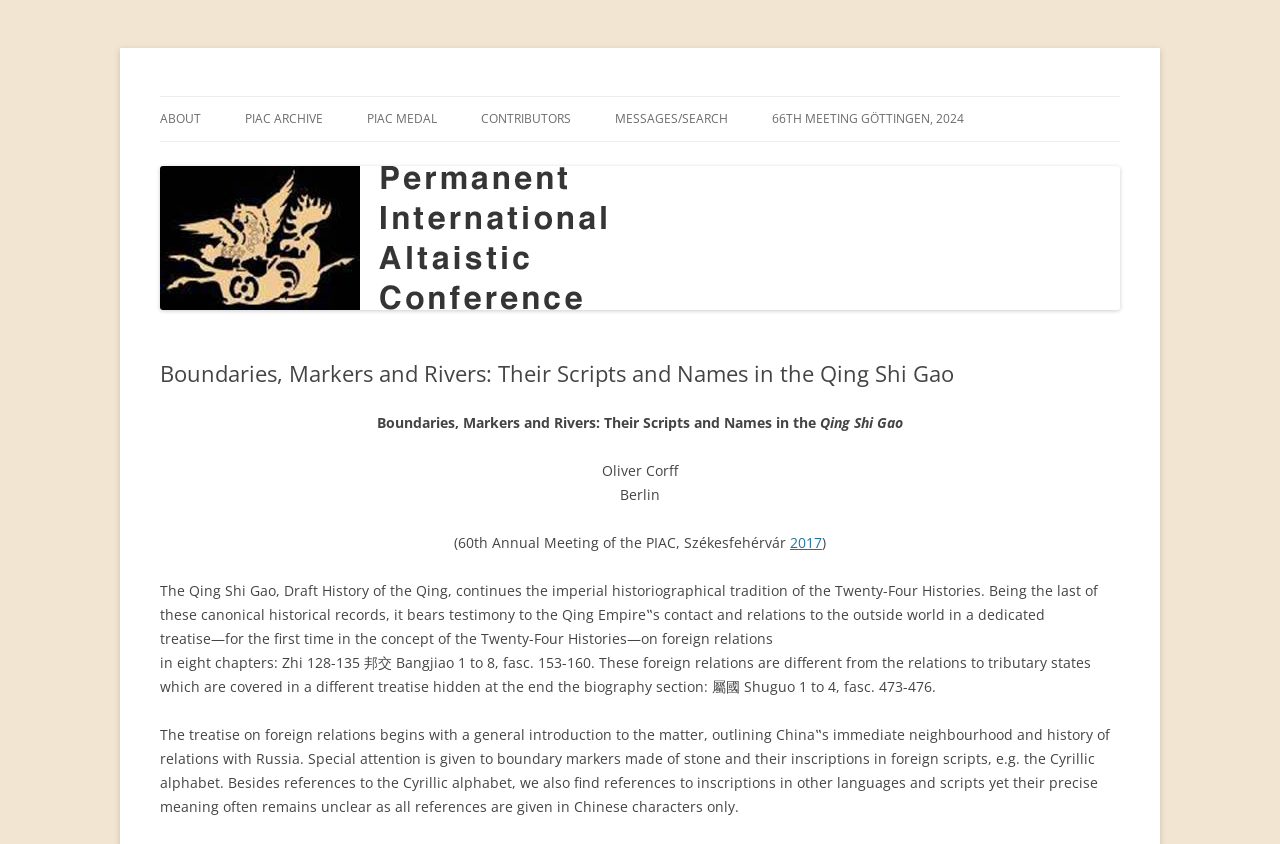Using the provided description Reports of Annual Meetings, find the bounding box coordinates for the UI element. Provide the coordinates in (top-left x, top-left y, bottom-right x, bottom-right y) format, ensuring all values are between 0 and 1.

[0.191, 0.216, 0.348, 0.265]